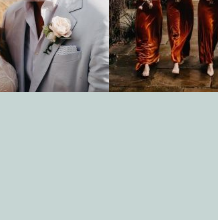What is the color of the bridesmaids' gowns?
Could you please answer the question thoroughly and with as much detail as possible?

The caption describes the bridesmaids as being 'elegantly dressed in rich, rust-colored gowns', which provides a clear and specific description of their attire.